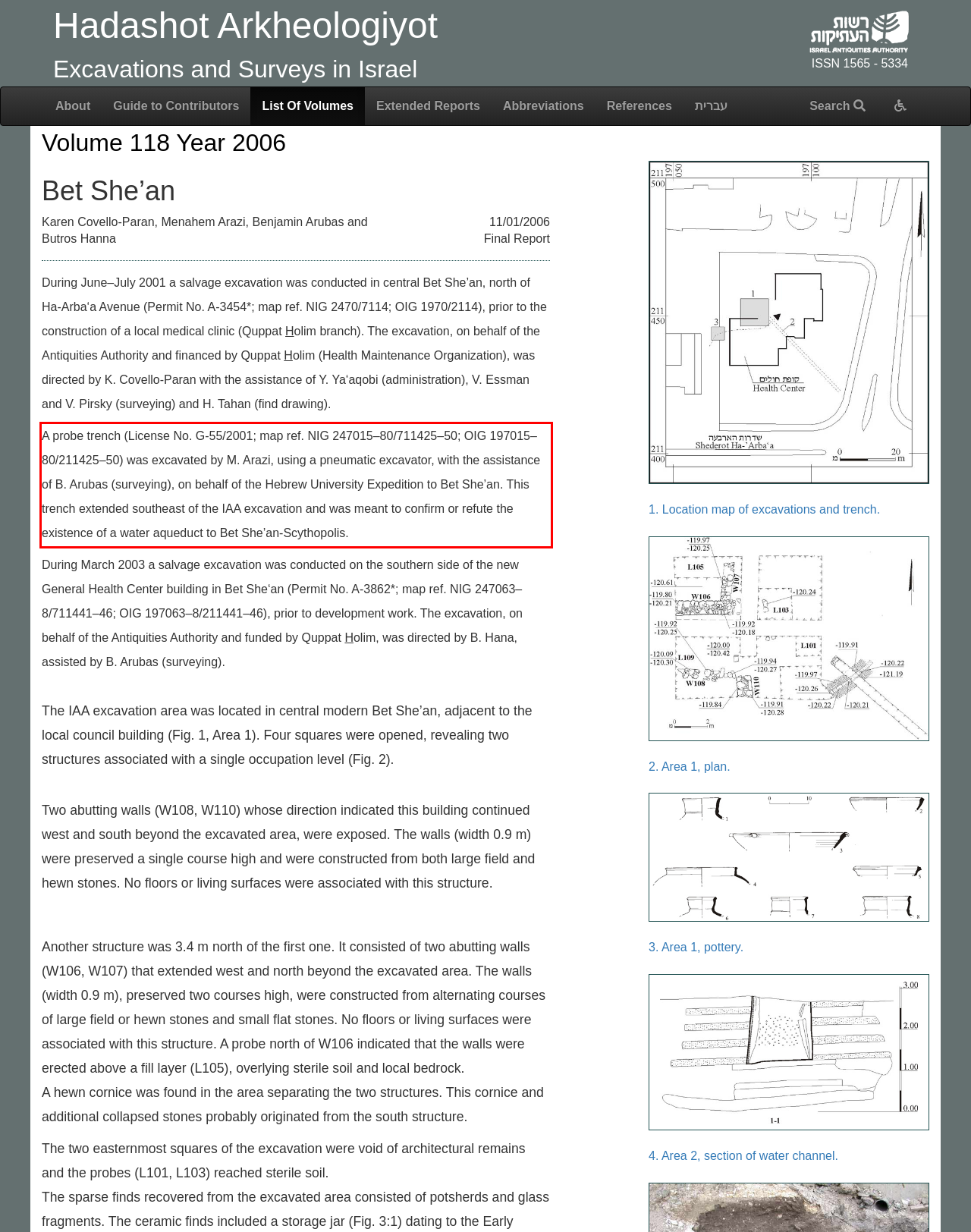From the screenshot of the webpage, locate the red bounding box and extract the text contained within that area.

A probe trench (License No. G-55/2001; map ref. NIG 247015–80/711425–50; OIG 197015–80/211425–50) was excavated by M. Arazi, using a pneumatic excavator, with the assistance of B. Arubas (surveying), on behalf of the Hebrew University Expedition to Bet She’an. This trench extended southeast of the IAA excavation and was meant to confirm or refute the existence of a water aqueduct to Bet She’an-Scythopolis.